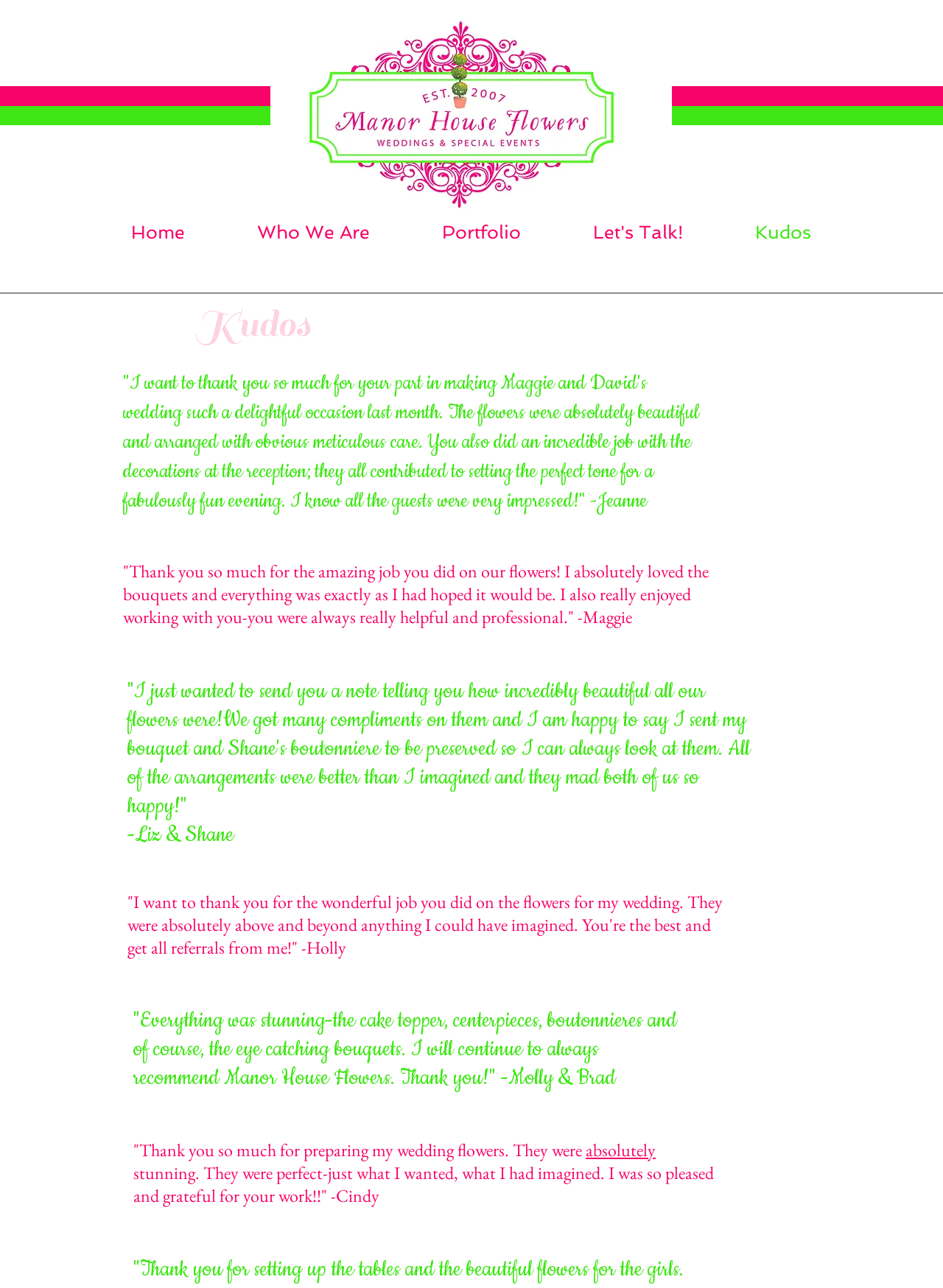Please answer the following question using a single word or phrase: 
What is the tone of the testimonials?

Positive